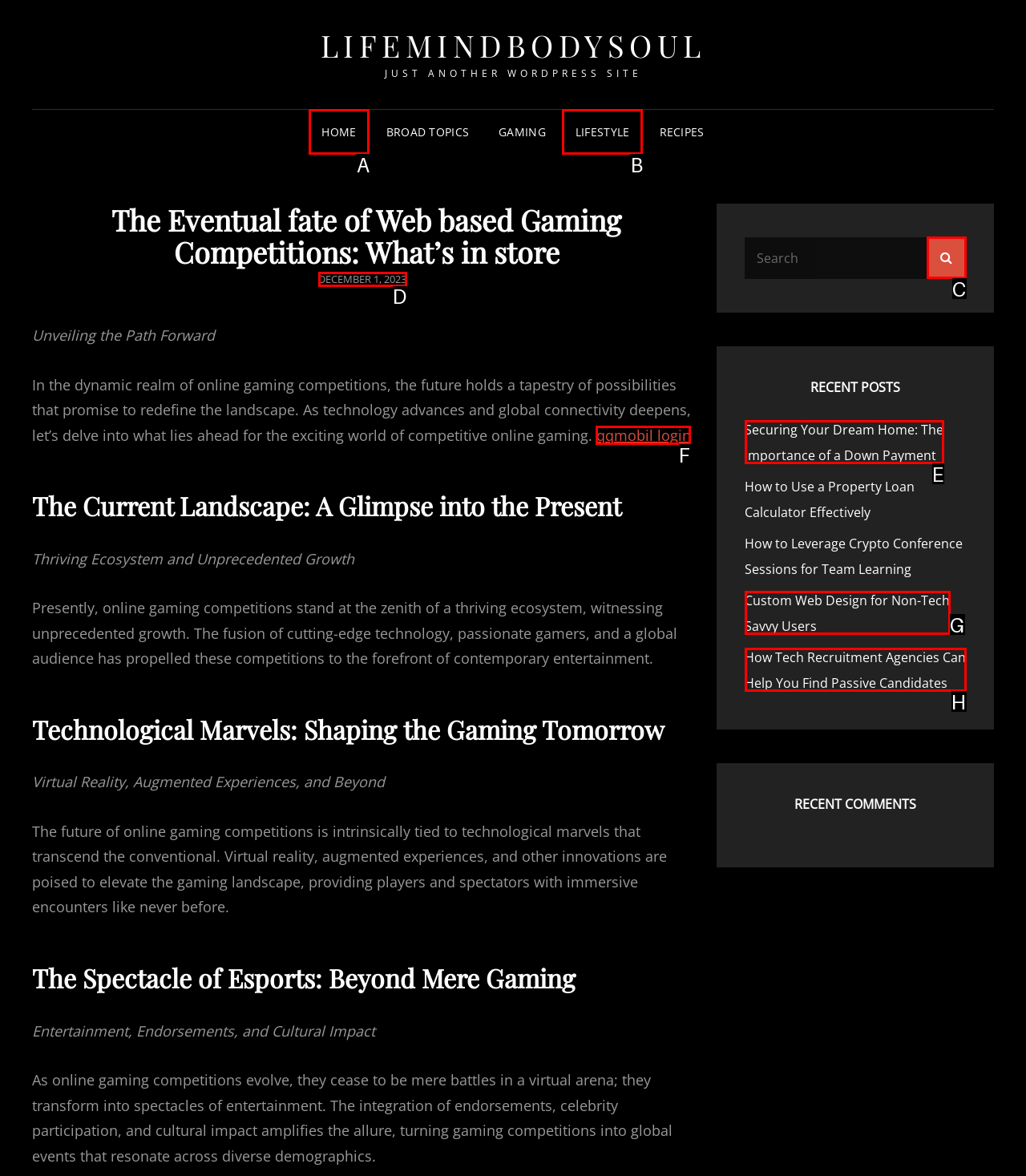Which choice should you pick to execute the task: Click the 'qqmobil login' link
Respond with the letter associated with the correct option only.

F